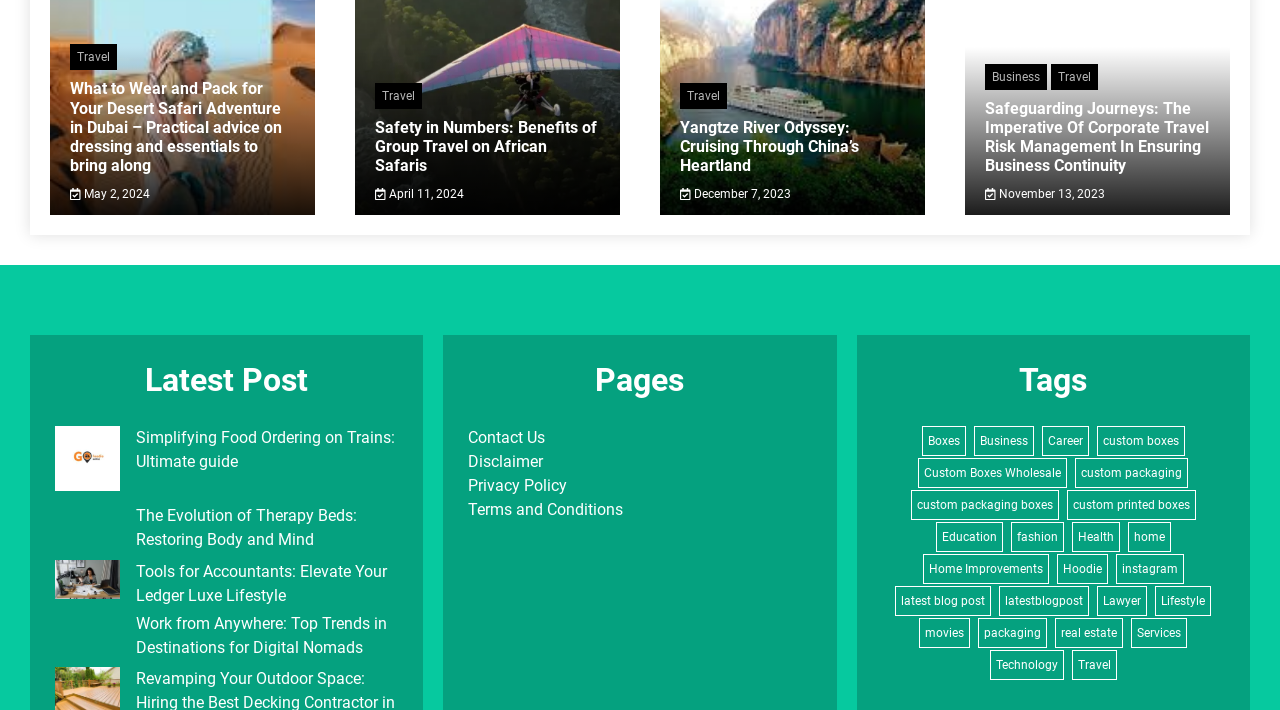Please identify the bounding box coordinates for the region that you need to click to follow this instruction: "Read about what to wear and pack for a desert safari adventure in Dubai".

[0.055, 0.112, 0.23, 0.247]